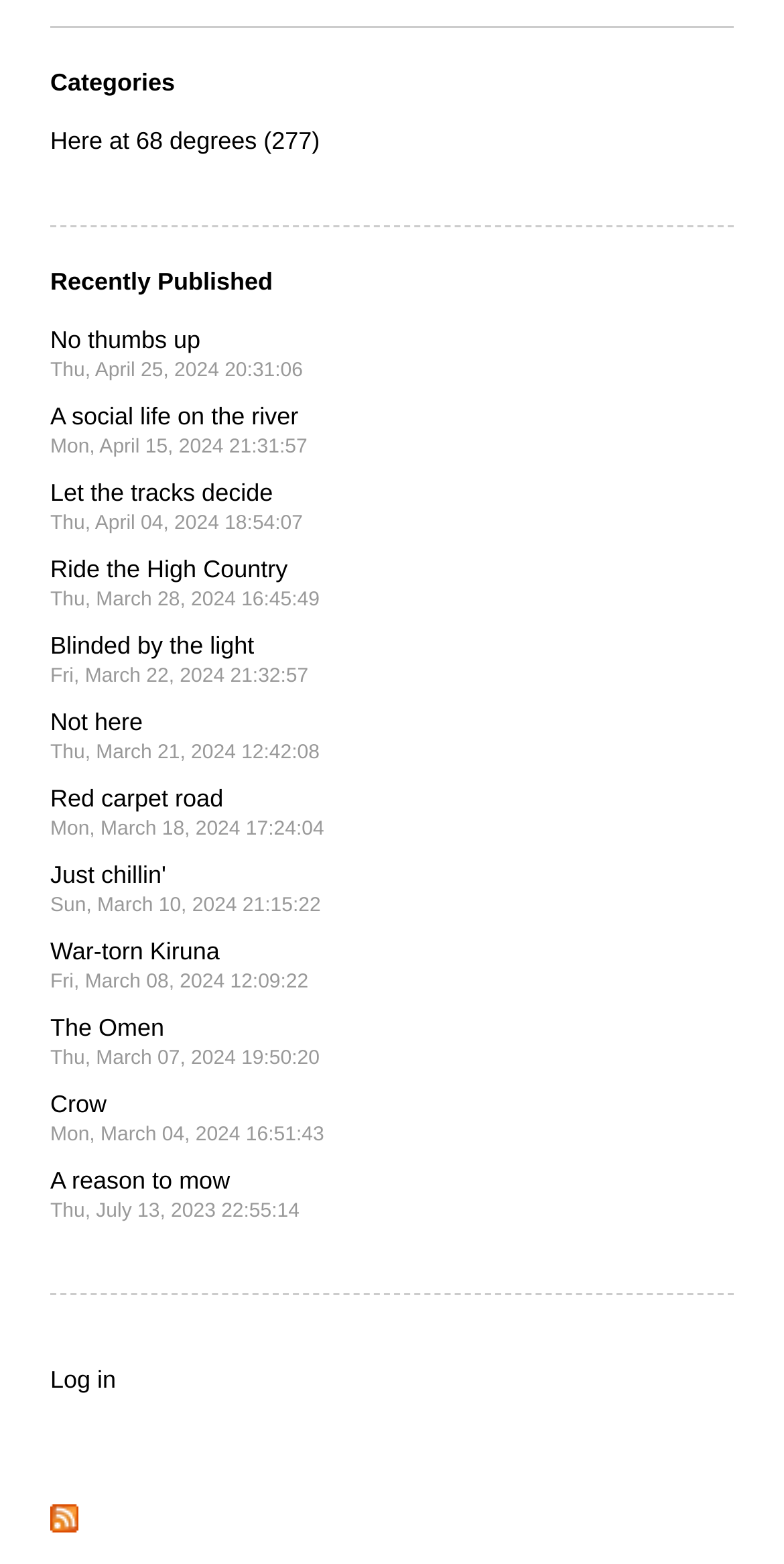Please locate the UI element described by "Moneyball" and provide its bounding box coordinates.

None